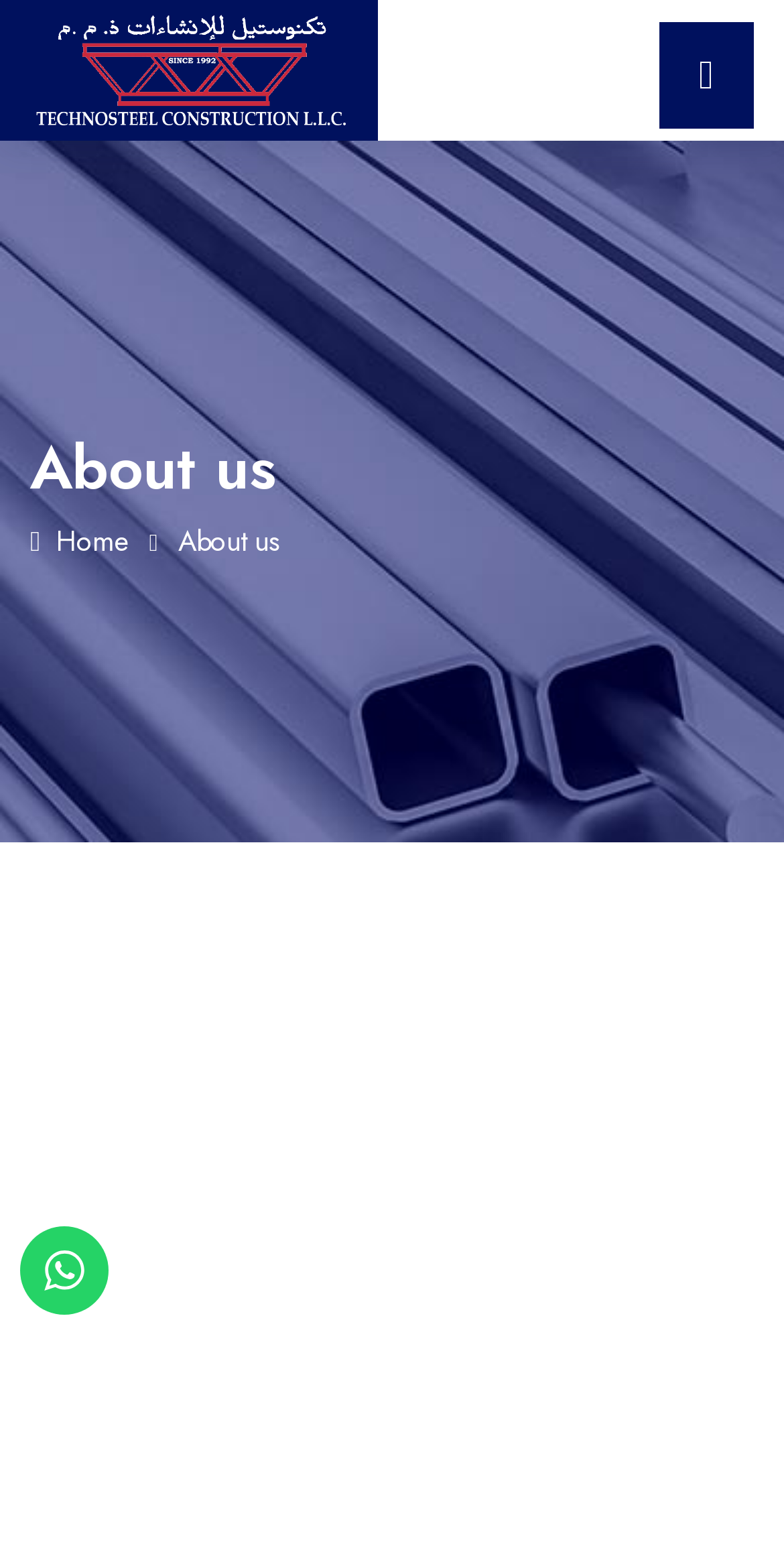What is the name of the company?
Please provide a single word or phrase as your answer based on the image.

Technosteel Construction